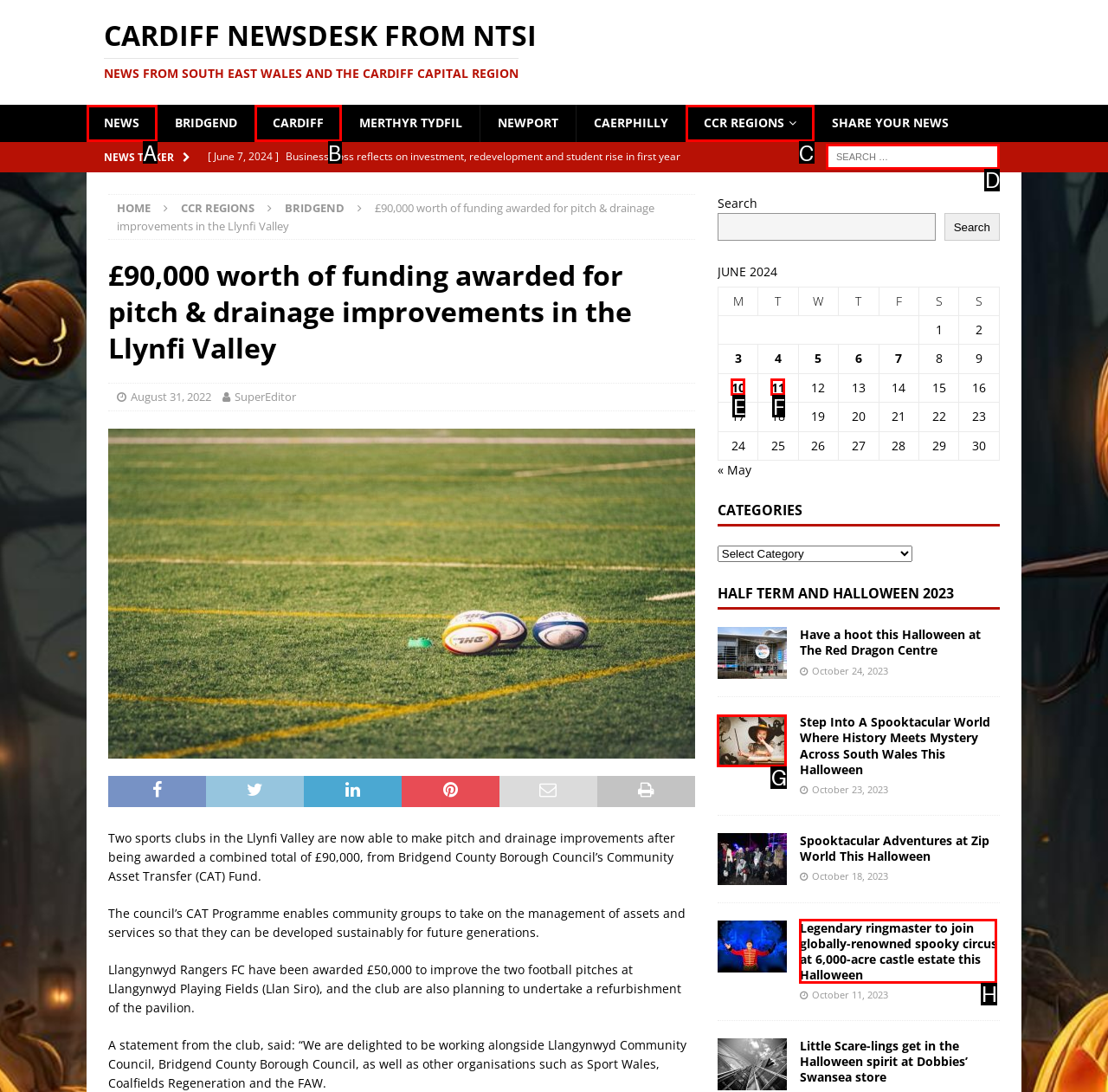Tell me which one HTML element I should click to complete the following task: Search for news Answer with the option's letter from the given choices directly.

D